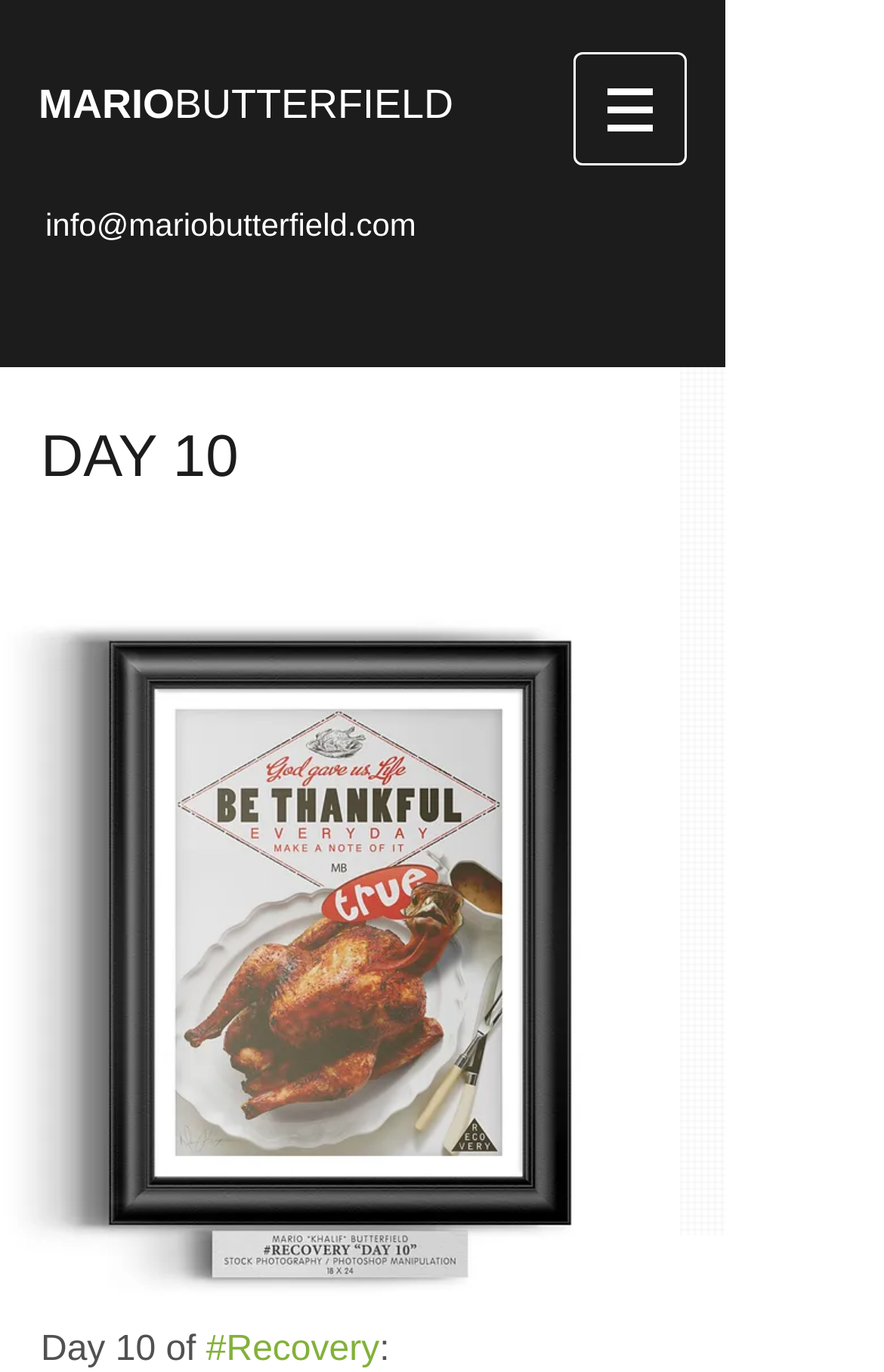What is the hashtag associated with the recovery?
Provide a detailed answer to the question using information from the image.

I found the hashtag by looking at the link element with the text '#Recovery', which is part of the text 'Day 10 of #Recovery'. This suggests that the hashtag associated with the recovery is #Recovery.